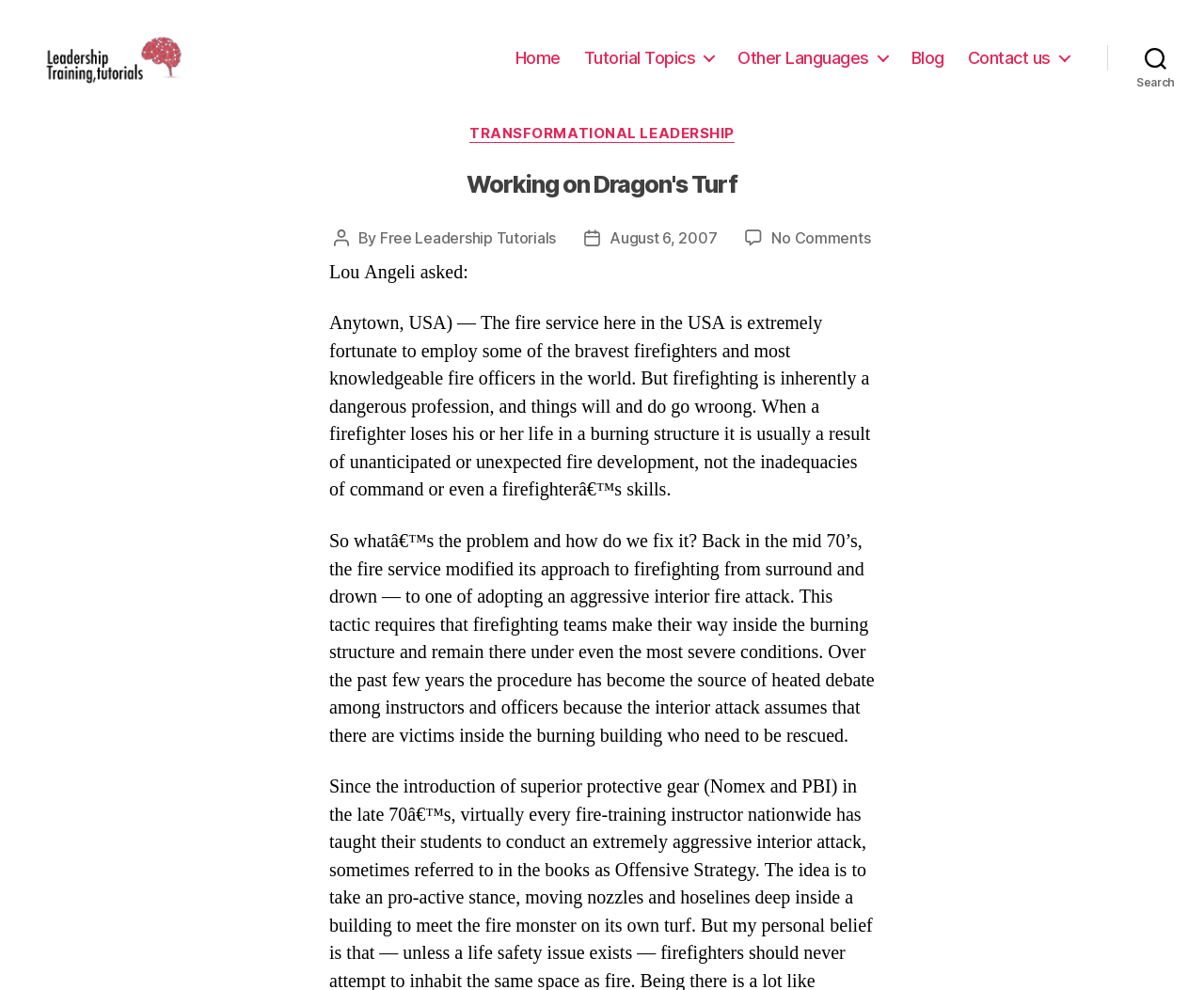Locate the bounding box coordinates of the segment that needs to be clicked to meet this instruction: "Click on the 'Tutorial Topics' link".

[0.485, 0.05, 0.593, 0.07]